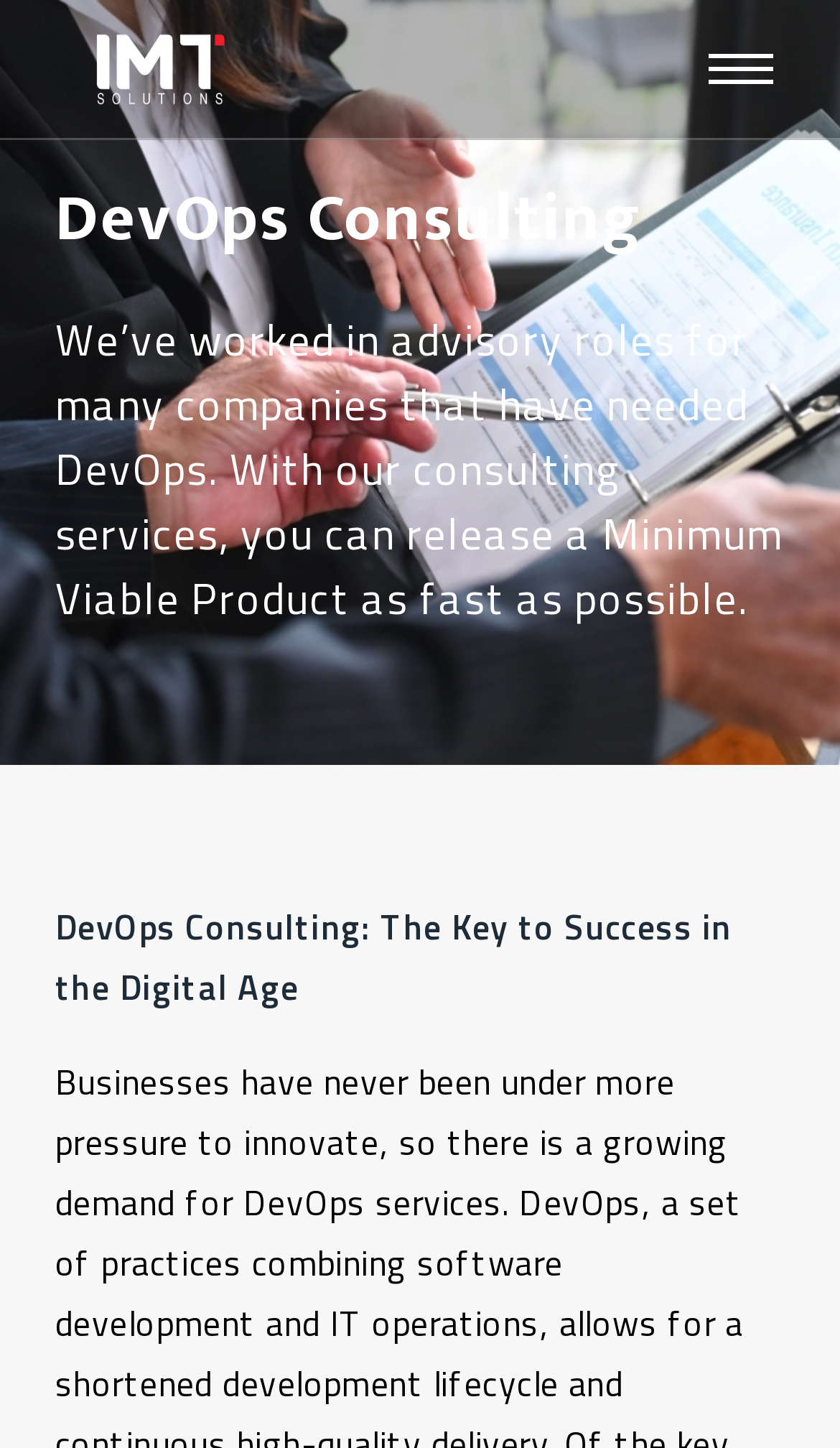Please respond in a single word or phrase: 
What is the company name?

IMT Solutions